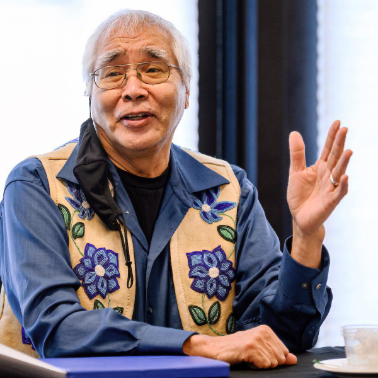Describe all the elements in the image extensively.

The image features an individual wearing traditional attire adorned with floral embroidery, symbolizing their cultural heritage. This person exudes warmth and engagement, as they appear to be sharing a story or teaching young people about Indigenous languages and traditions. The context hints at a broader narrative about the importance of preserving and revitalizing First Nations languages in Yukon, which were significantly impacted by historical policies. This individual may represent the efforts of First Nations communities to reconnect younger generations with their linguistic heritage, emphasizing the vital role these languages play in cultural identity, traditional knowledge, and community practices. The atmosphere suggests a gathering where cultural exchange and education are prioritized, inviting attendees to immerse themselves in the unique linguistic tapestry of the region.